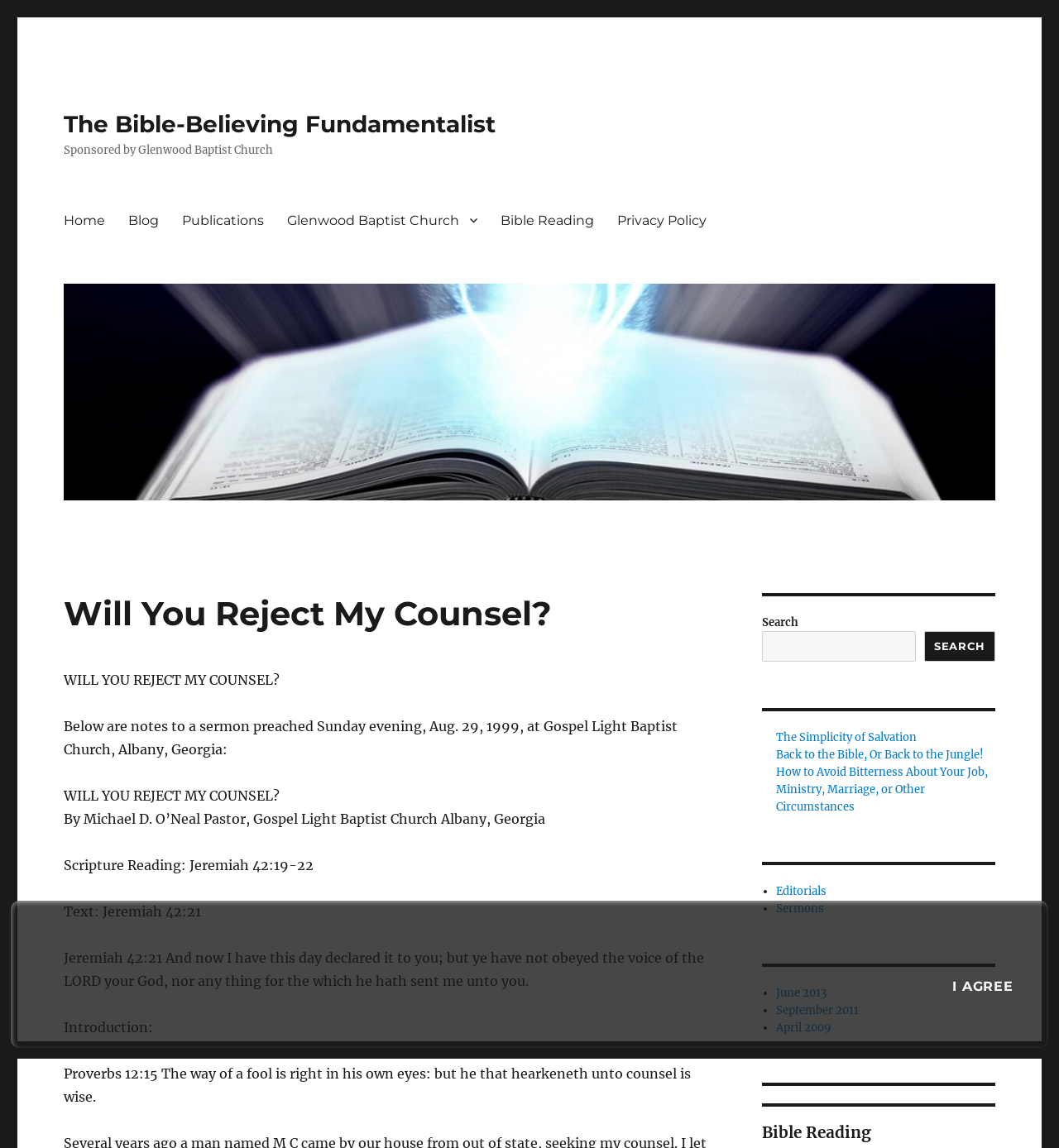What is the topic of the sermon described on this webpage?
Please provide a comprehensive answer based on the visual information in the image.

I found this information by looking at the heading element with the text 'Will You Reject My Counsel?' which is located at the top of the webpage, and also by looking at the StaticText elements that describe the sermon.